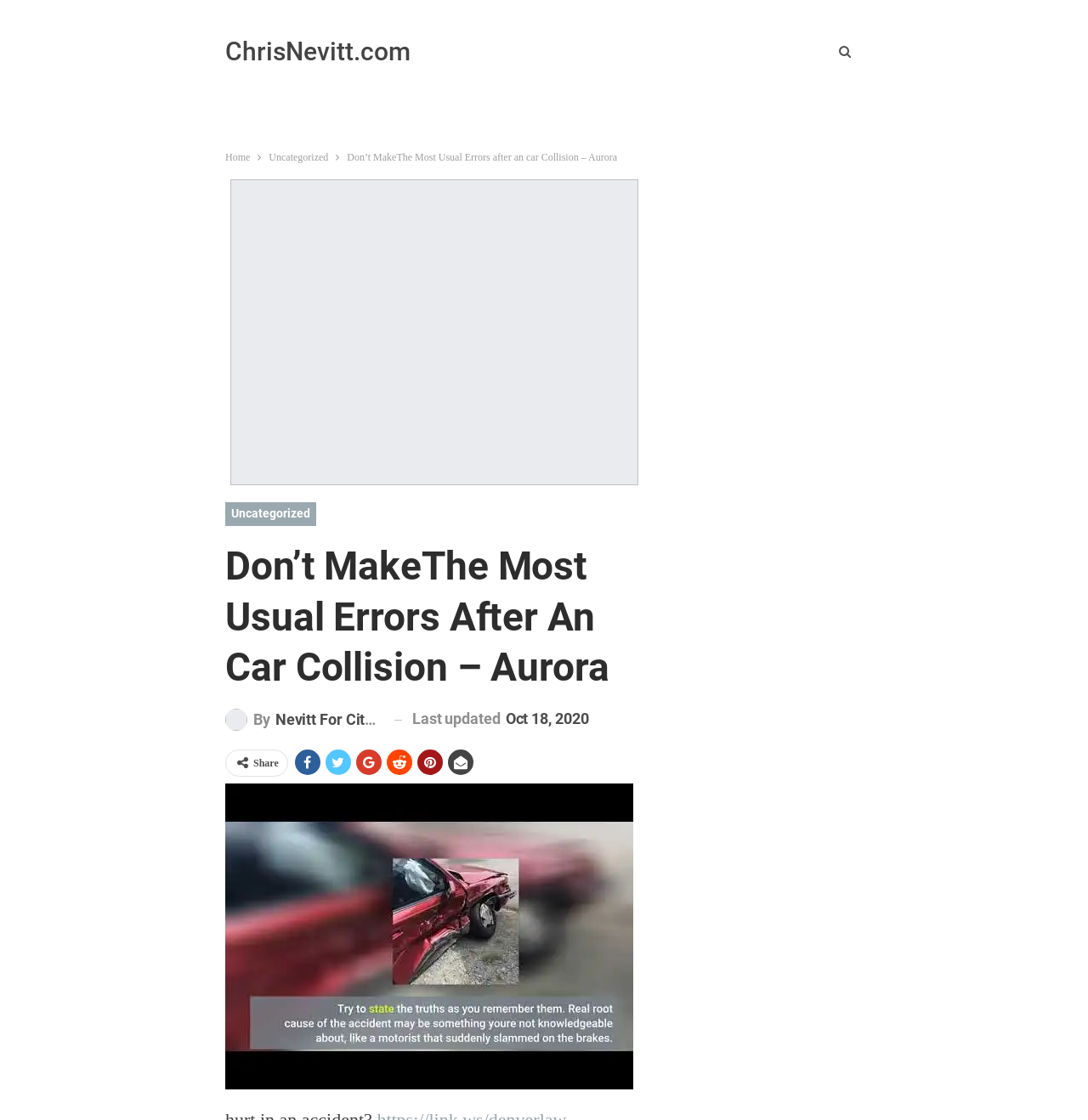Respond with a single word or phrase to the following question: What is the address of the attorney's office?

1888 Sherman St #200, Denver, CO 80203